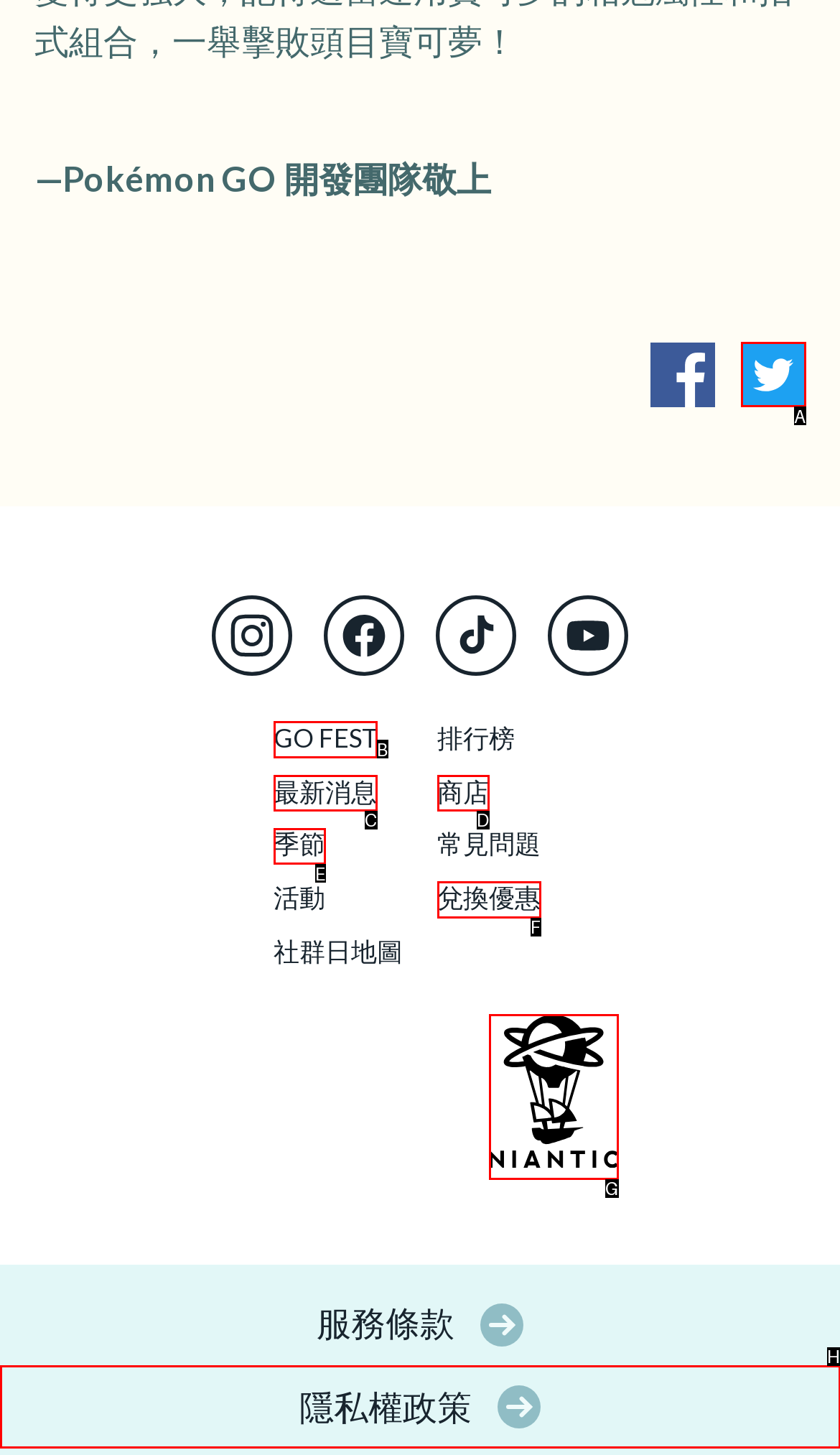Identify the letter of the UI element needed to carry out the task: Click on Family
Reply with the letter of the chosen option.

None